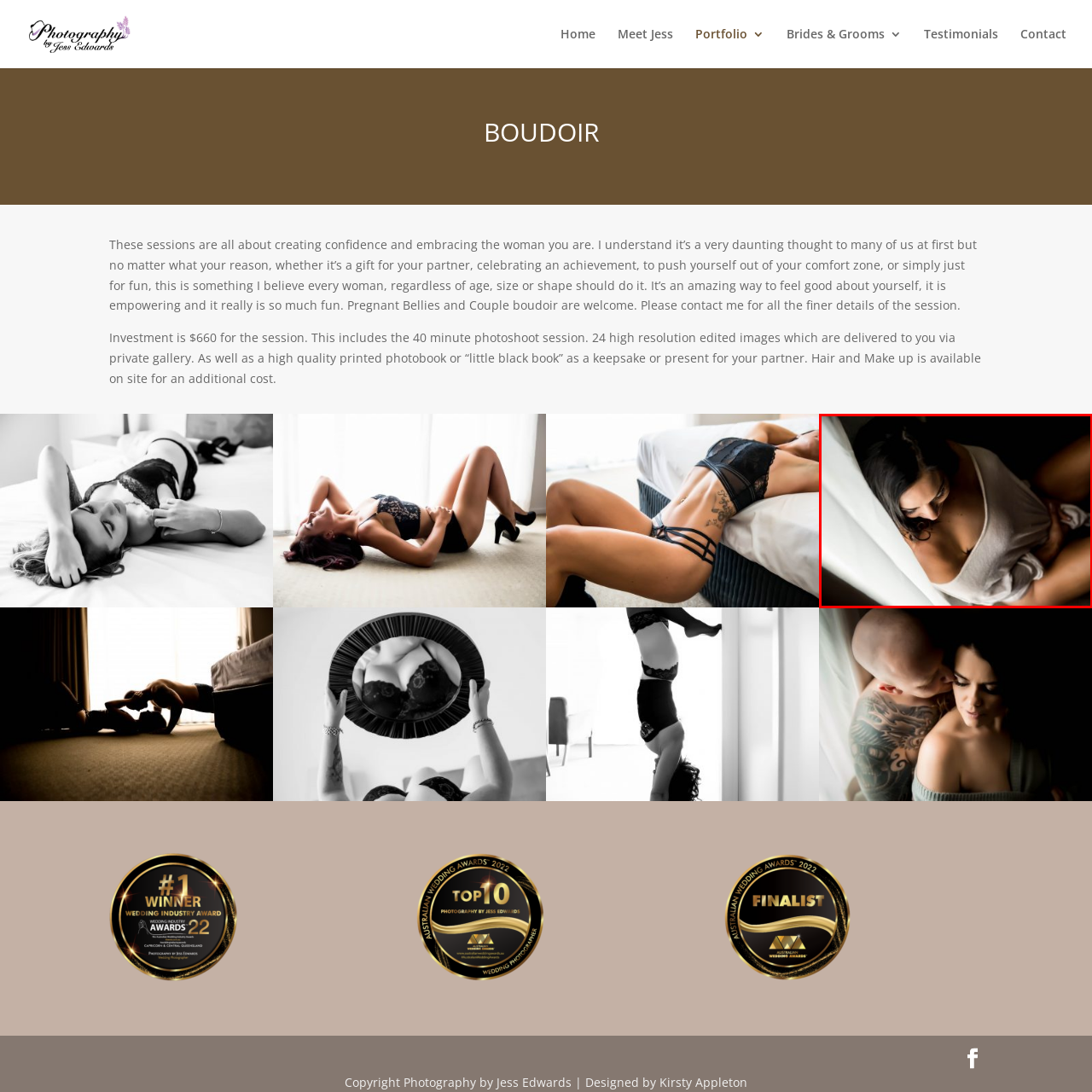What is the color of the subject's shirt?
Pay attention to the image within the red bounding box and answer using just one word or a concise phrase.

Light-colored